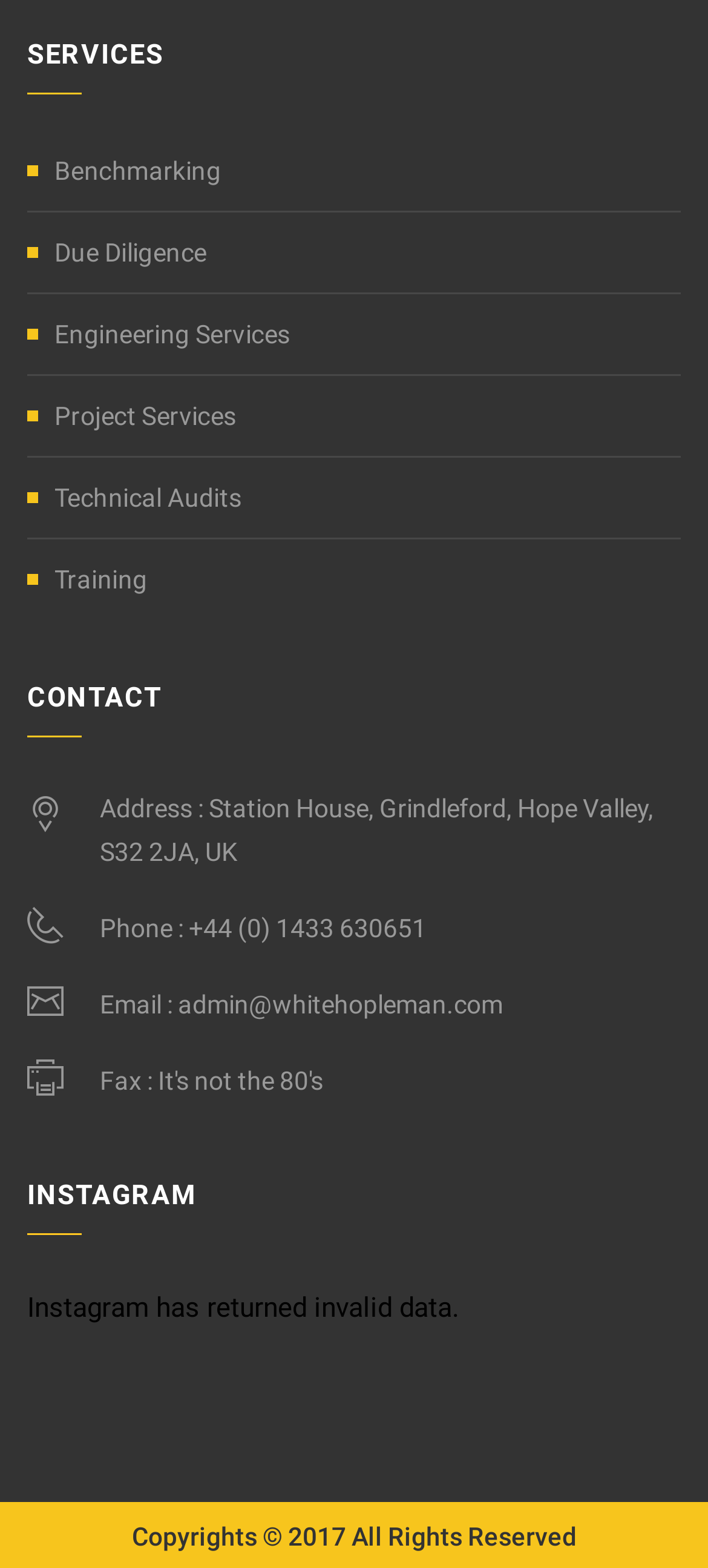What is the phone number?
Please use the image to deliver a detailed and complete answer.

I found the phone number under the 'CONTACT' section, which is listed as '+44 (0) 1433 630651'.